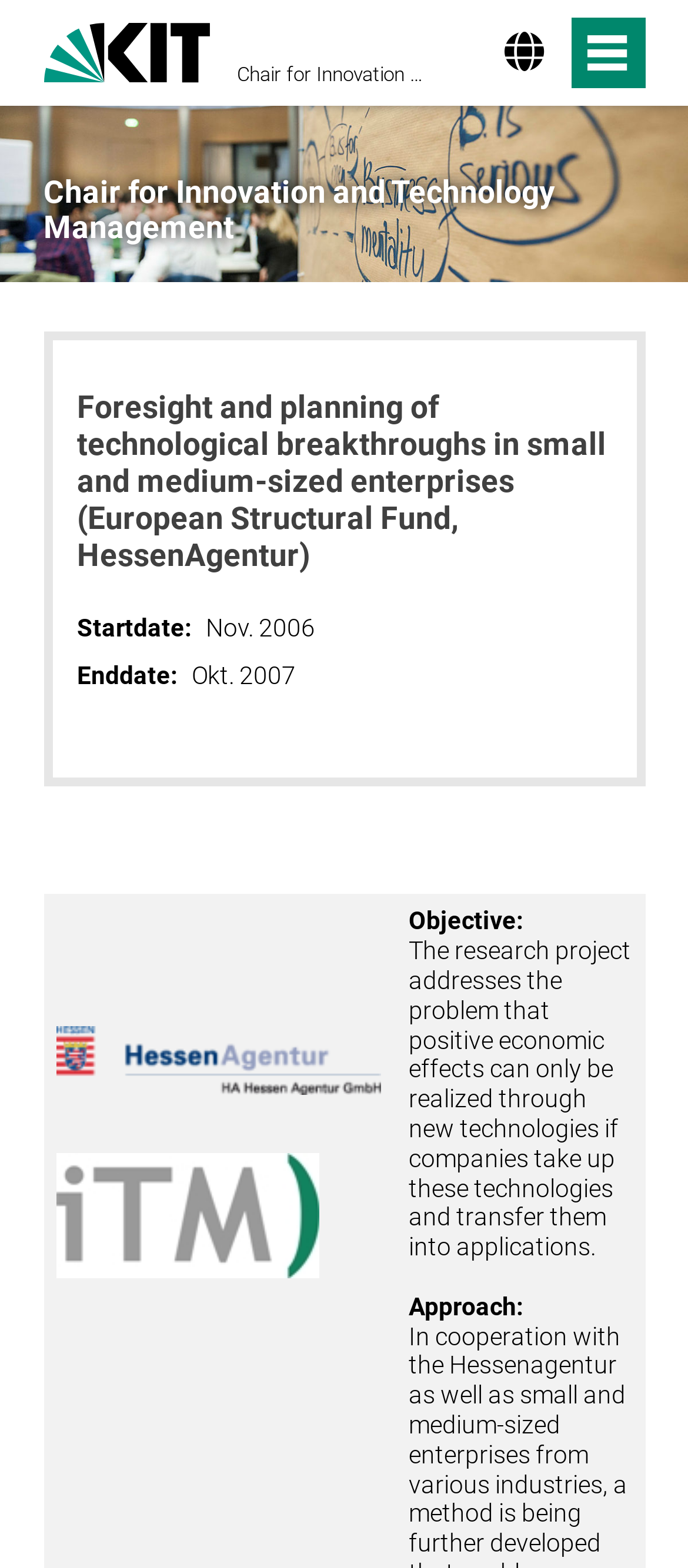Give an extensive and precise description of the webpage.

The webpage is about a research project titled "Foresight and planning of technological breakthroughs in small and medium-sized enterprises" funded by the European Structural Fund and HessenAgentur. 

At the top left corner, there is a link to "KIT - Karlsruhe Institute of Technology" accompanied by an image with the same name. 

On the top right corner, there is a button with an image inside. 

Below the top section, there are two links to "Chair for Innovation and Technology Management", one on the left and one on the right. 

The main content is located in the middle section, which is a heading that repeats the title of the research project. 

Under the heading, there are two sections of text, one for "Startdate" and one for "Enddate", with the corresponding dates "Nov. 2006" and "Okt. 2007" respectively. 

There is a small, non-descriptive text element on the left side, which seems to be a non-breaking space character.